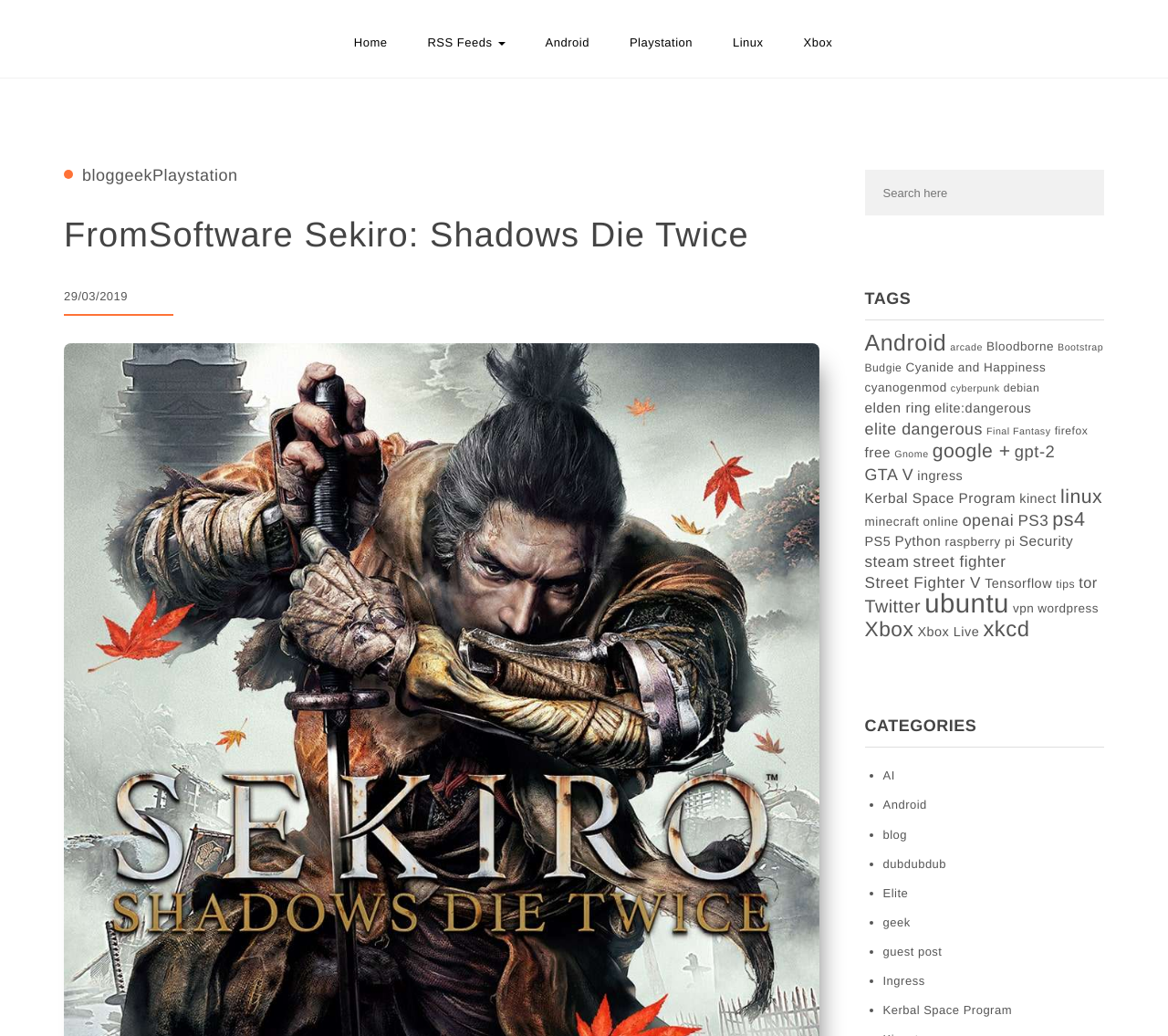With reference to the screenshot, provide a detailed response to the question below:
What is the date of the post 'FromSoftware Sekiro: Shadows Die Twice'?

I found the answer by looking at the text '29/03/2019' located below the heading 'FromSoftware Sekiro: Shadows Die Twice', which indicates the date of the post.